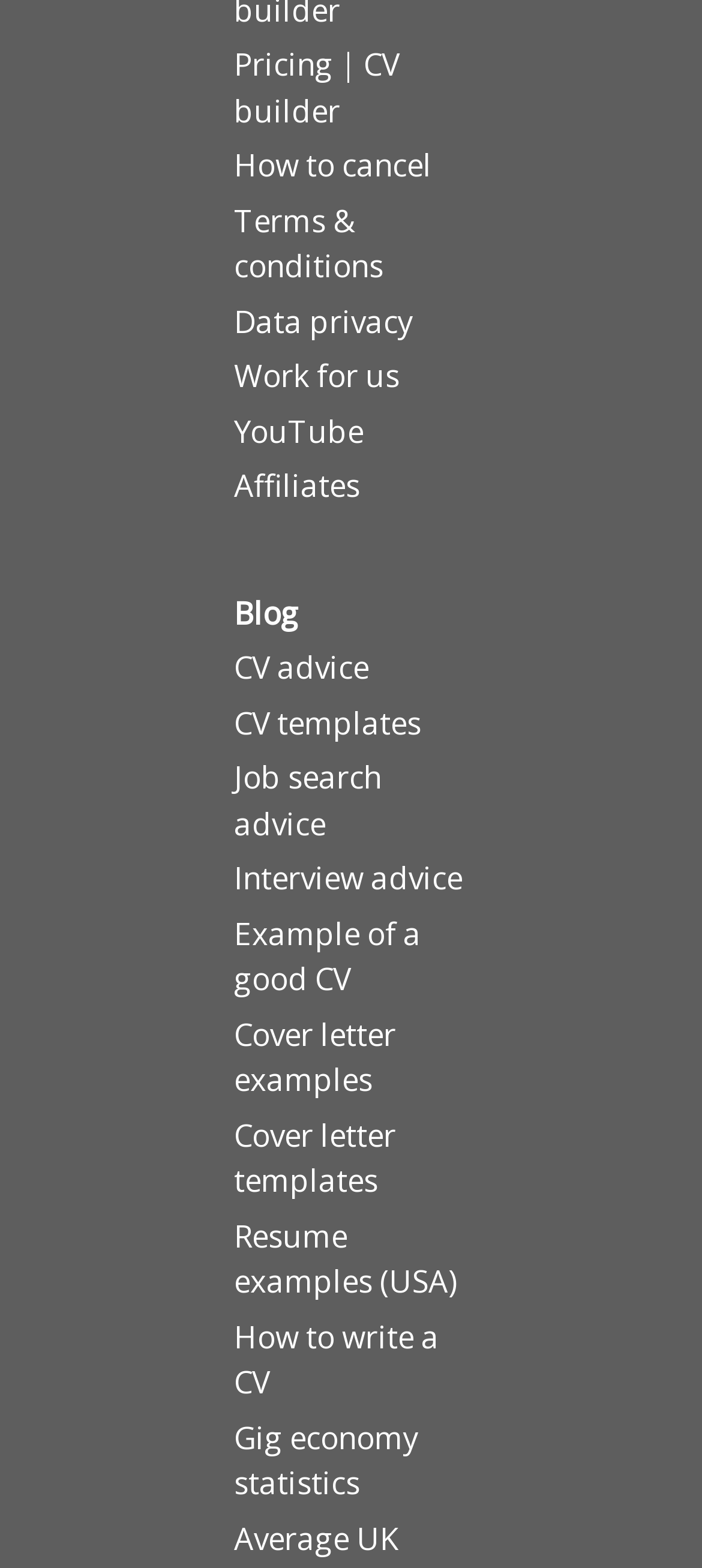Identify the bounding box coordinates for the region to click in order to carry out this instruction: "Read terms and conditions". Provide the coordinates using four float numbers between 0 and 1, formatted as [left, top, right, bottom].

[0.333, 0.127, 0.546, 0.183]